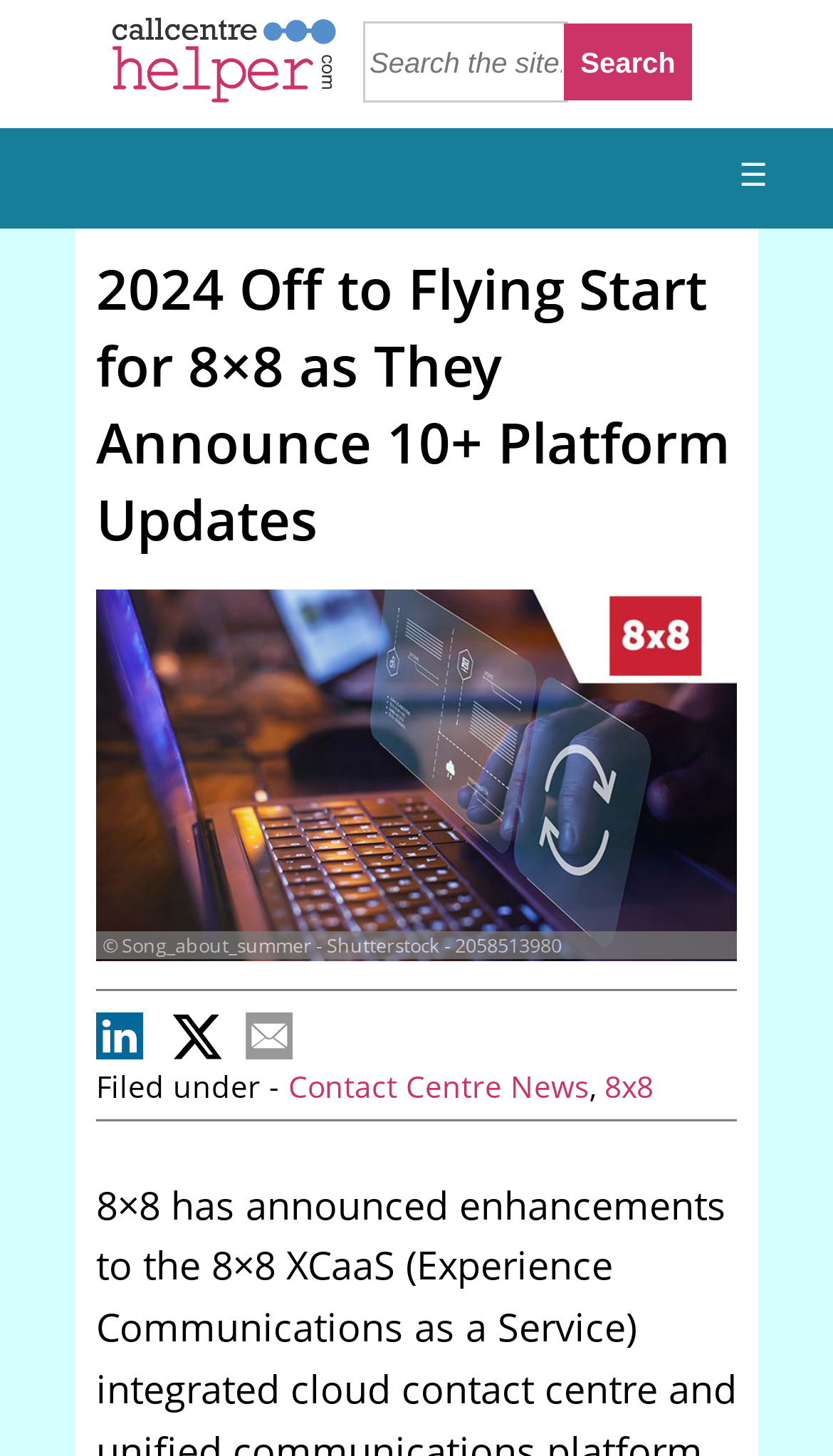Using the provided element description "name="q" placeholder="Search the site..."", determine the bounding box coordinates of the UI element.

[0.436, 0.015, 0.682, 0.07]